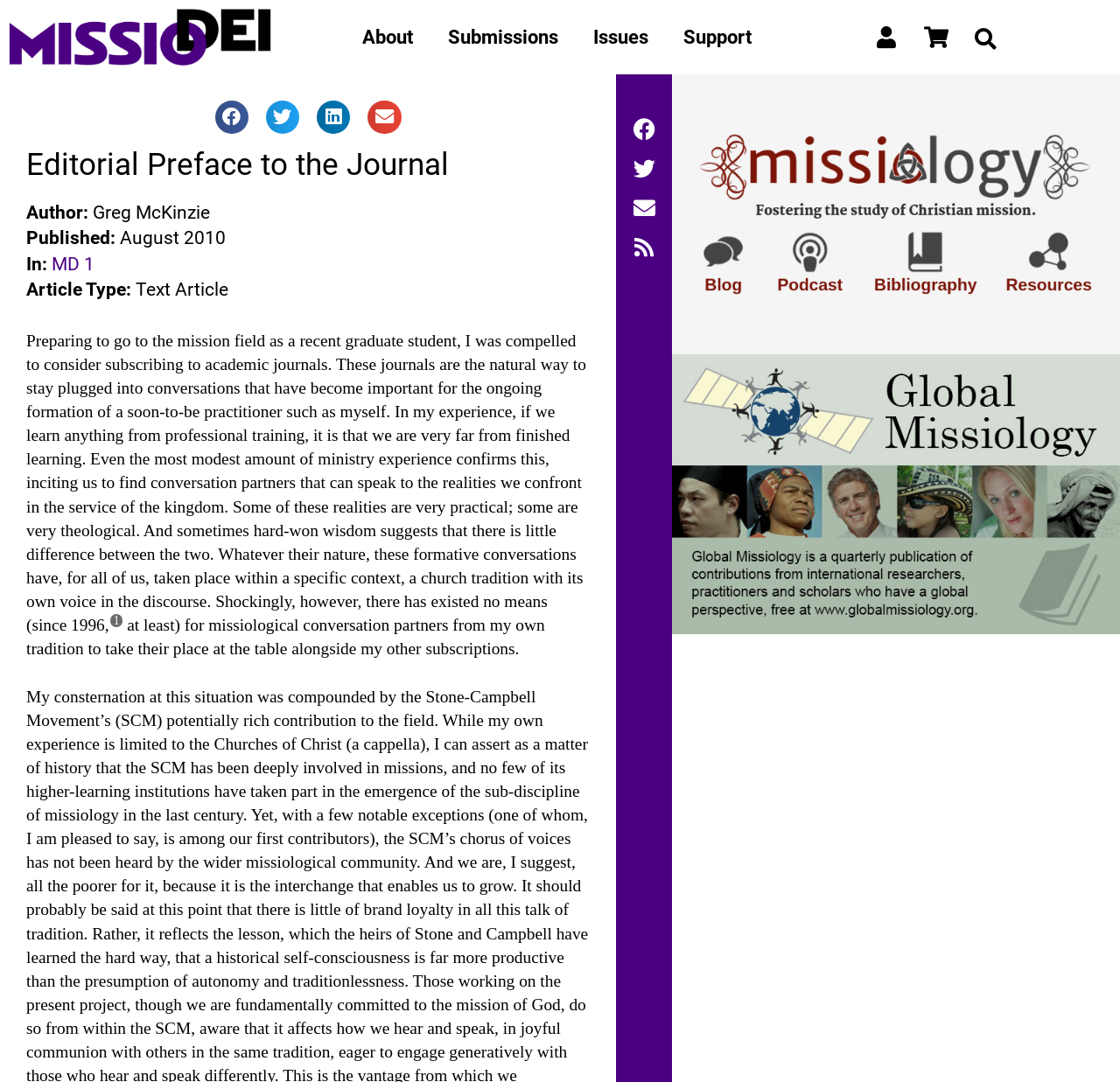Determine the bounding box coordinates of the UI element described by: "Envelope".

[0.565, 0.182, 0.585, 0.202]